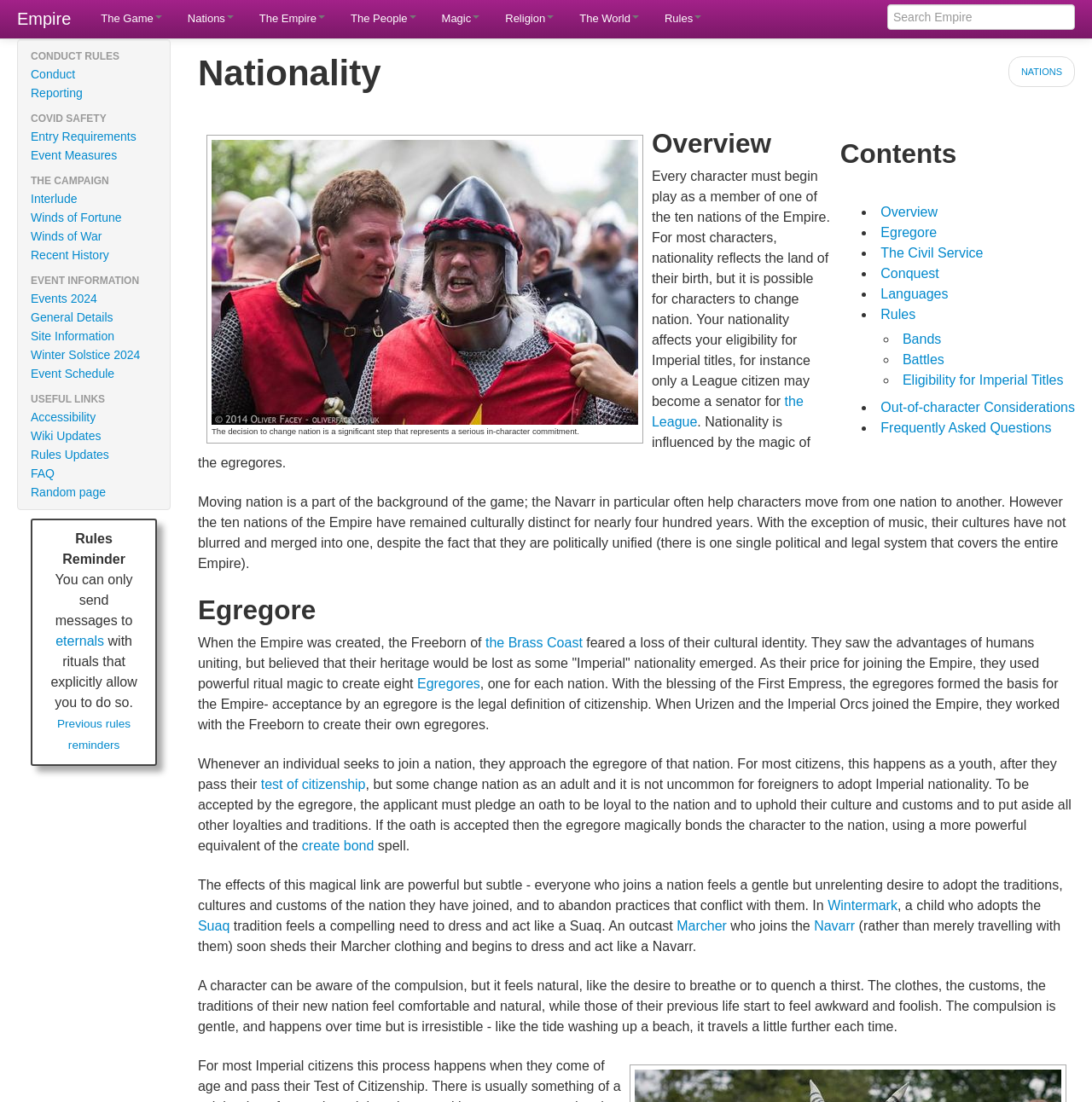Can you find the bounding box coordinates of the area I should click to execute the following instruction: "Go to The Game"?

[0.081, 0.0, 0.16, 0.034]